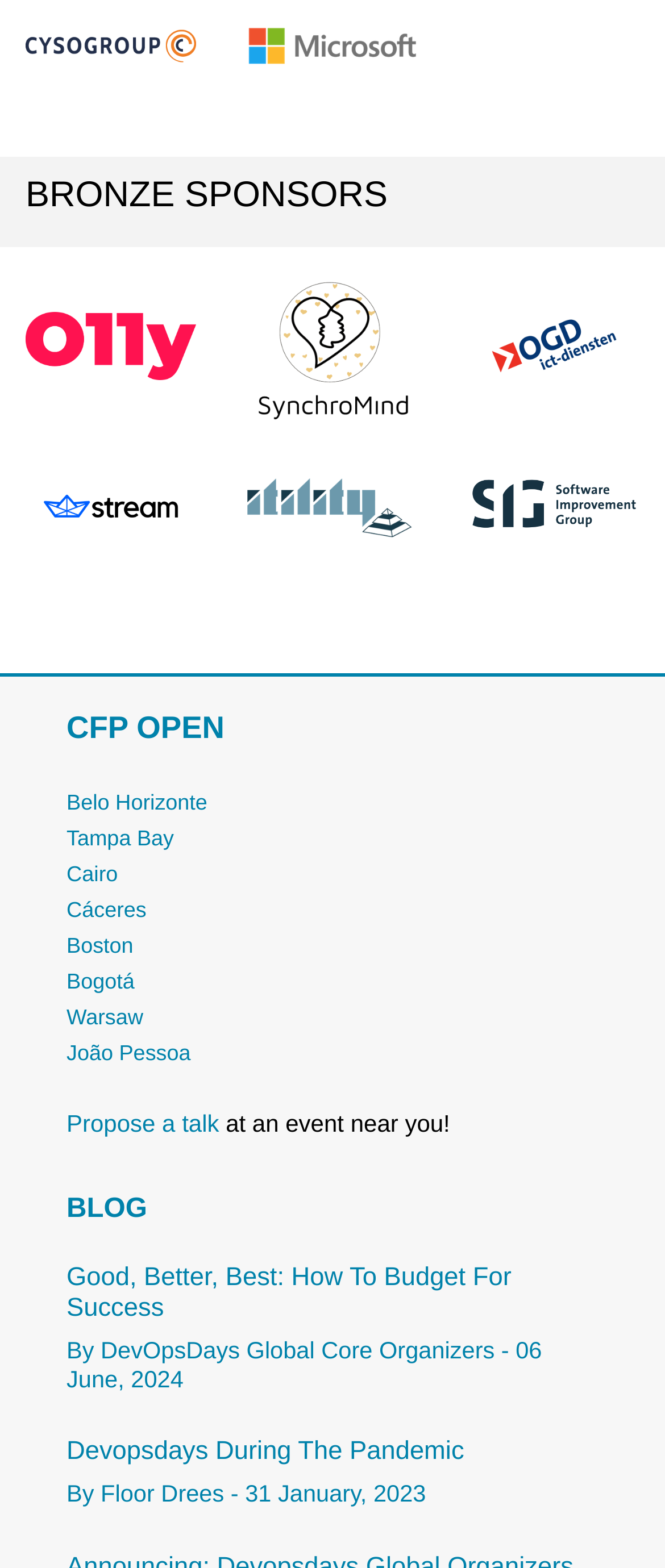What is the name of the first bronze sponsor?
Carefully analyze the image and provide a detailed answer to the question.

The first bronze sponsor is o11y, which is indicated by the link element with the text 'o11y' and the corresponding image element with the same name.